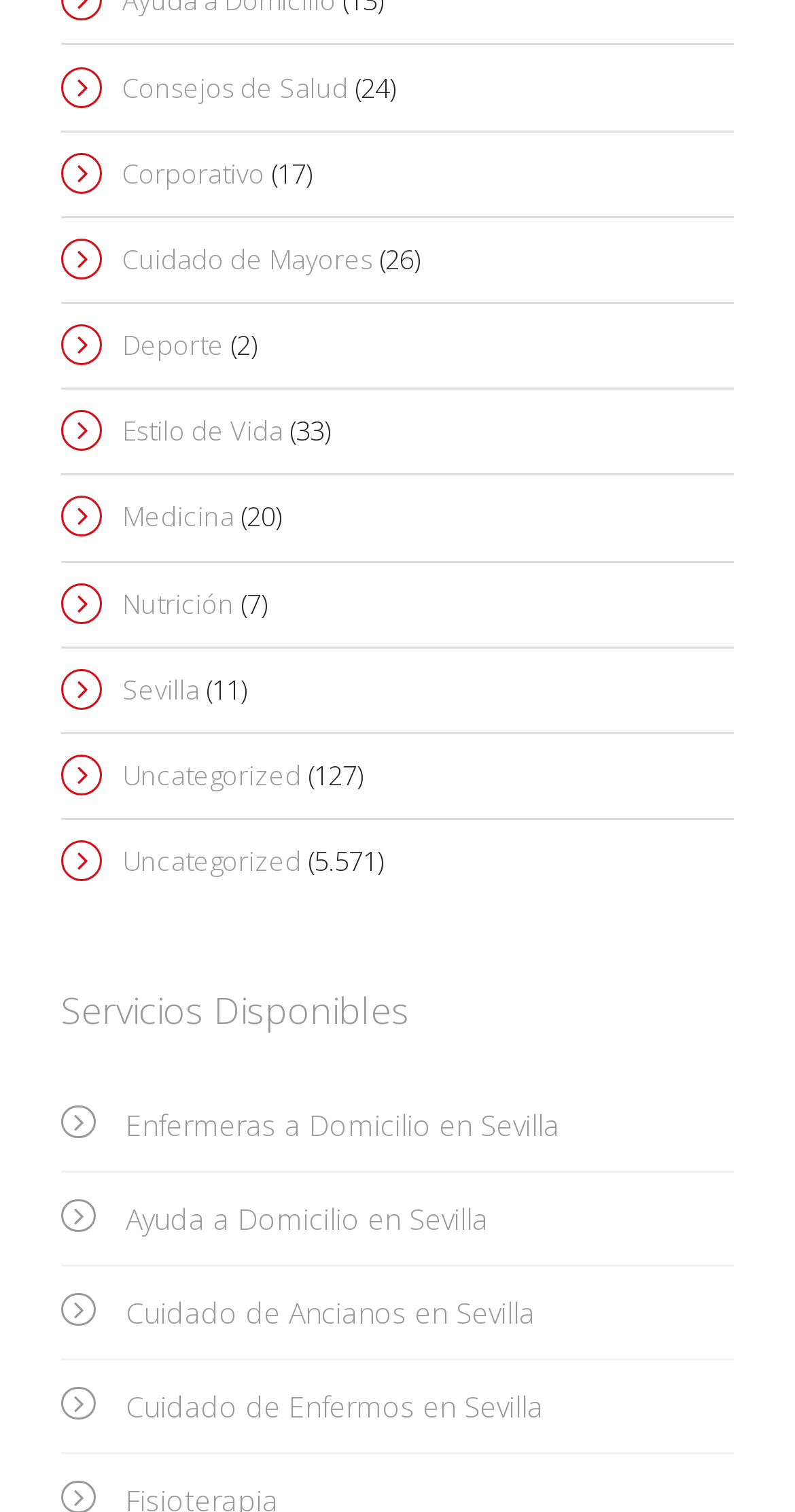Find the bounding box coordinates of the area to click in order to follow the instruction: "Go to Corporativo".

[0.077, 0.099, 0.333, 0.13]